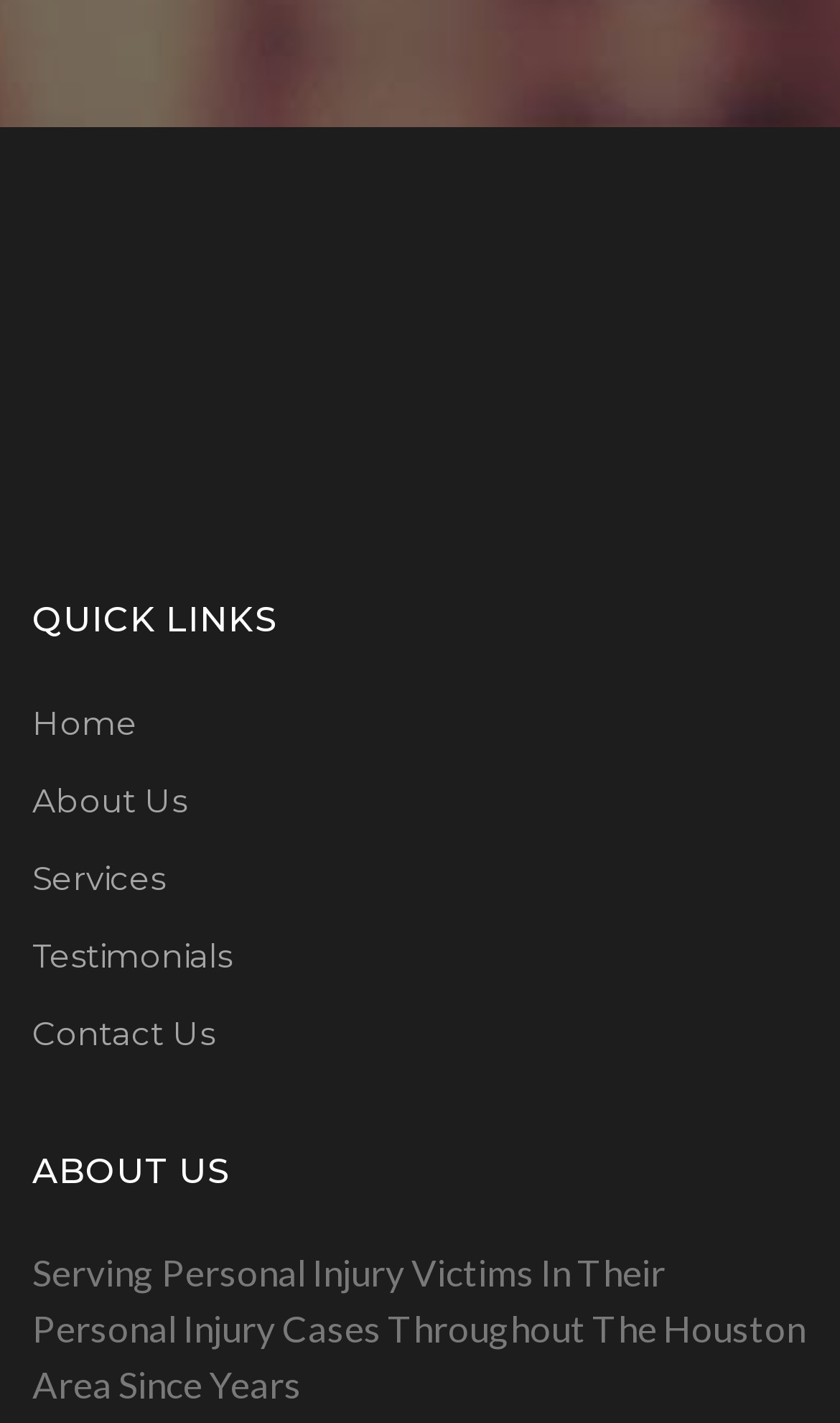Reply to the question with a single word or phrase:
Where do they serve personal injury victims?

Houston Area